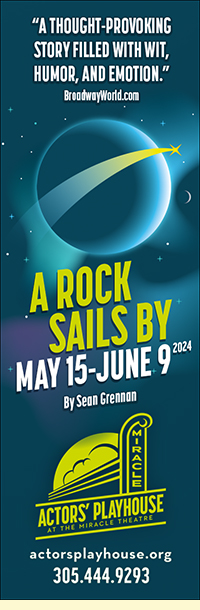Please provide a detailed answer to the question below by examining the image:
Who is the playwright of the production?

The banner notes the playwright's name below the title, which is Sean Grennan.